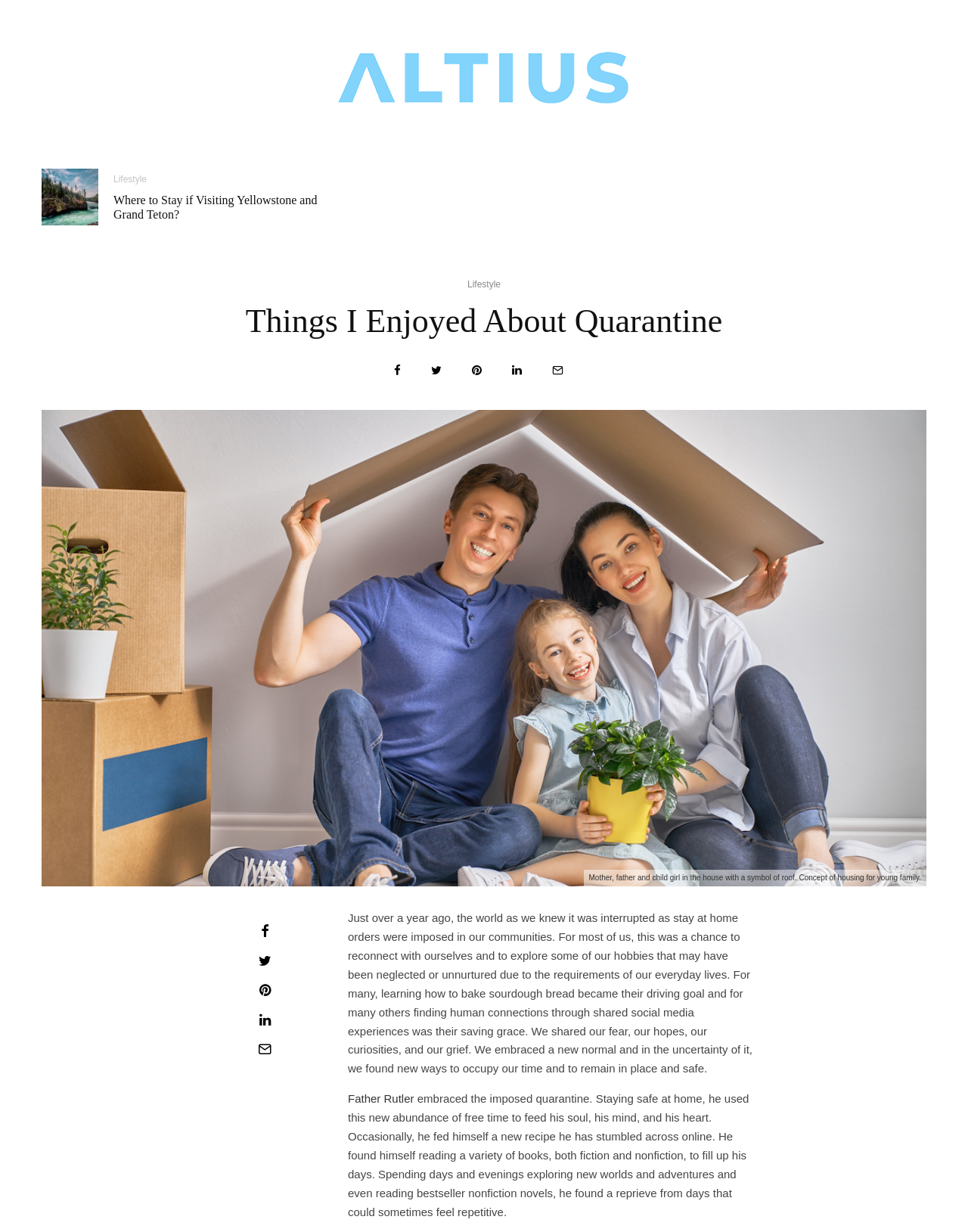Look at the image and answer the question in detail:
What is the image description of the second article?

The image description of the second article is 'woman sitting on the dock on the ocean watching the sunset', which can be inferred from the image description and link text of the second article.